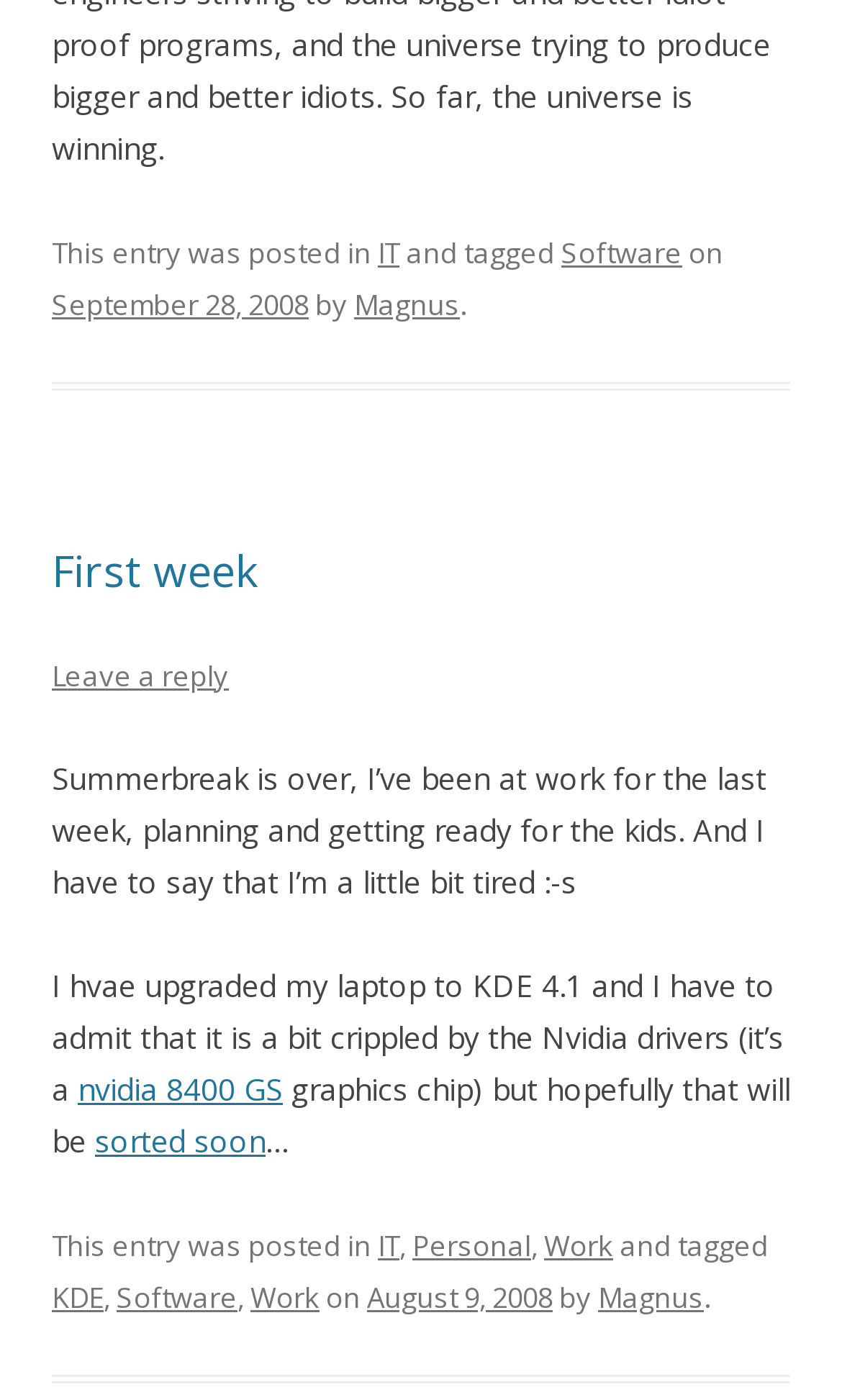Locate the bounding box coordinates of the area you need to click to fulfill this instruction: 'Click on the 'IT' category'. The coordinates must be in the form of four float numbers ranging from 0 to 1: [left, top, right, bottom].

[0.449, 0.166, 0.474, 0.194]